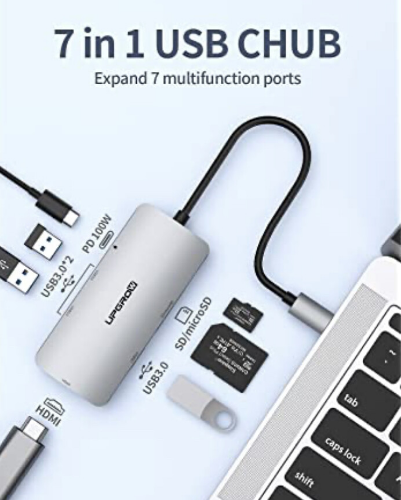Provide an in-depth description of the image you see.

The image showcases a sleek, modern 7 in 1 USB hub, prominently labeled "7 in 1 USB CHUB." This multifunctional device is designed to expand connectivity options, featuring multiple ports for diverse functionalities. The USB hub includes ports for USB 3.0, HDMI, PD 100W, and an SD/microSD card slot, allowing users to connect several devices simultaneously. The arrangement of the hub is visually appealing, with an elegant, minimalistic design that complements modern laptops. The background is kept simple to emphasize the versatility of this USB hub, making it an essential accessory for enhancing productivity and connectivity.